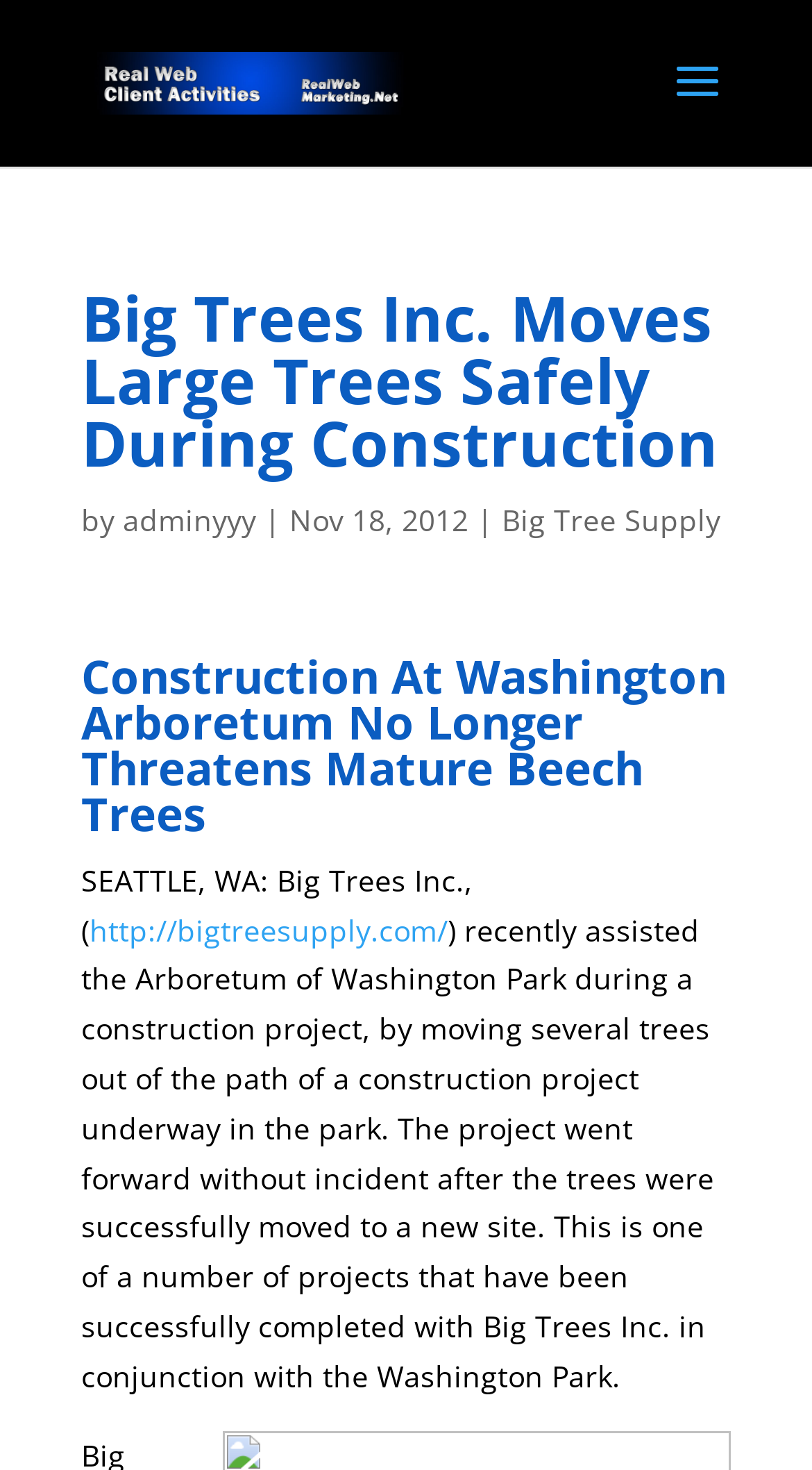Answer in one word or a short phrase: 
What is the date of the article?

Nov 18, 2012